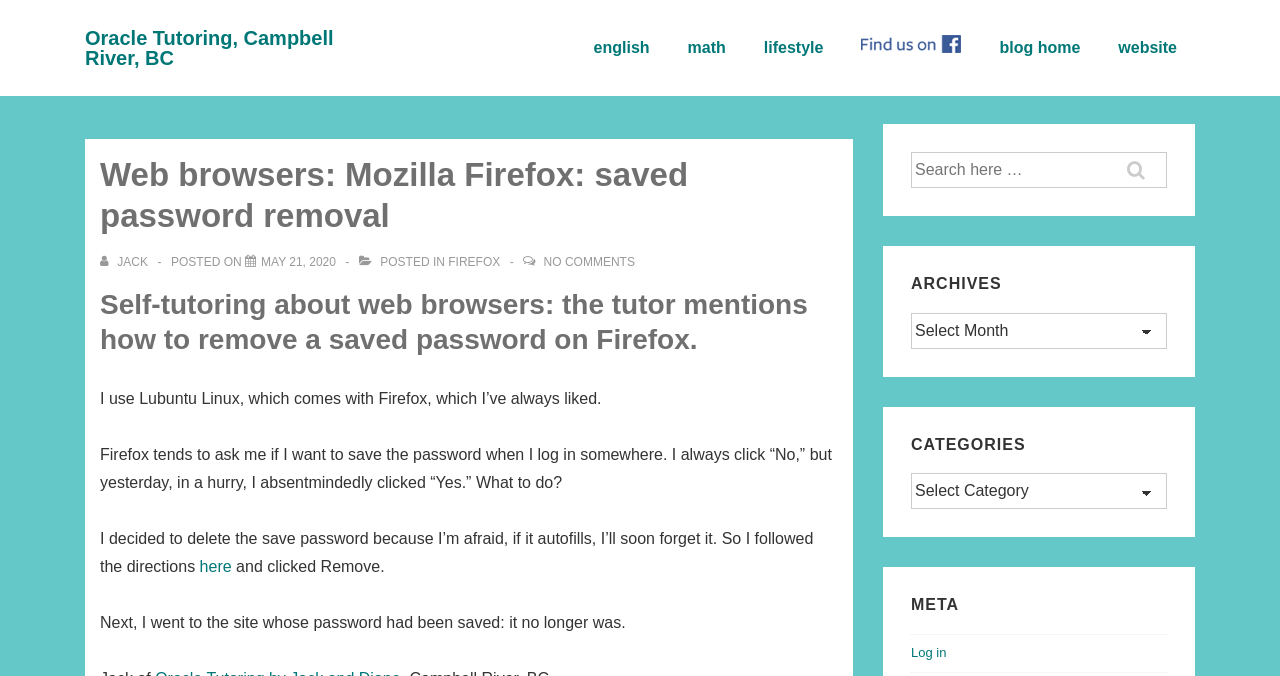Determine the bounding box coordinates of the area to click in order to meet this instruction: "Click the 'website' link".

[0.86, 0.036, 0.934, 0.107]